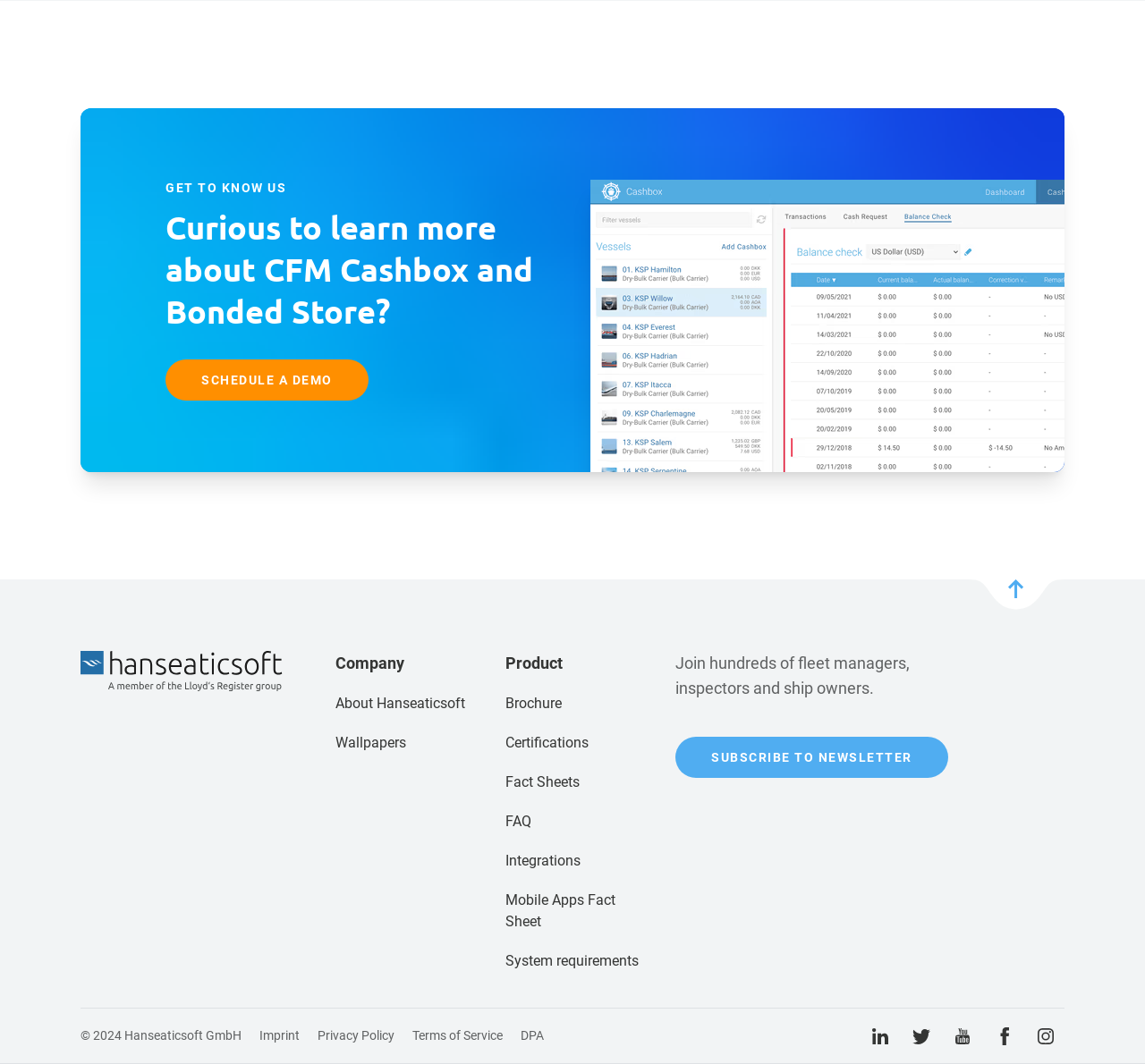Please analyze the image and give a detailed answer to the question:
What is the company name?

I found the company name 'Hanseaticsoft GmbH' at the bottom of the webpage, next to the copyright symbol.